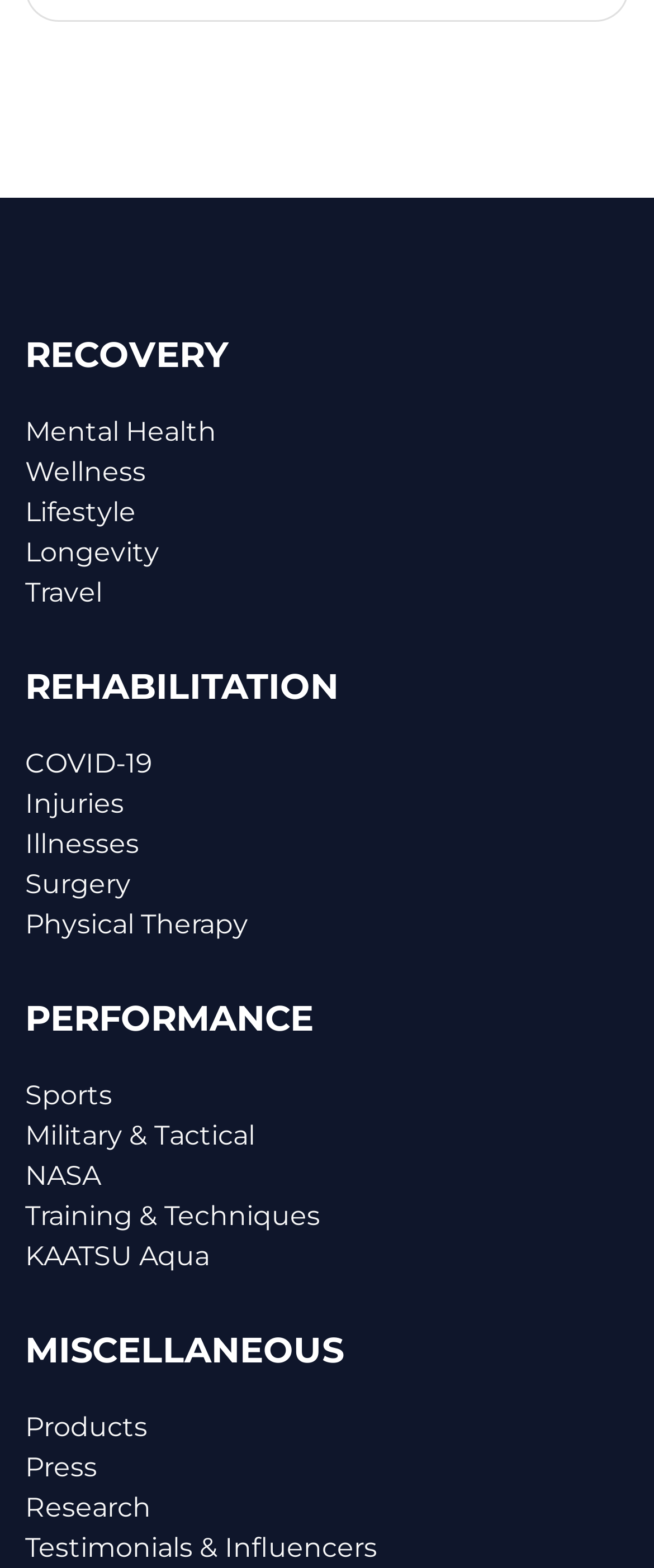Please identify the bounding box coordinates of the element that needs to be clicked to perform the following instruction: "Learn about KAATSU Aqua".

[0.038, 0.789, 0.962, 0.814]